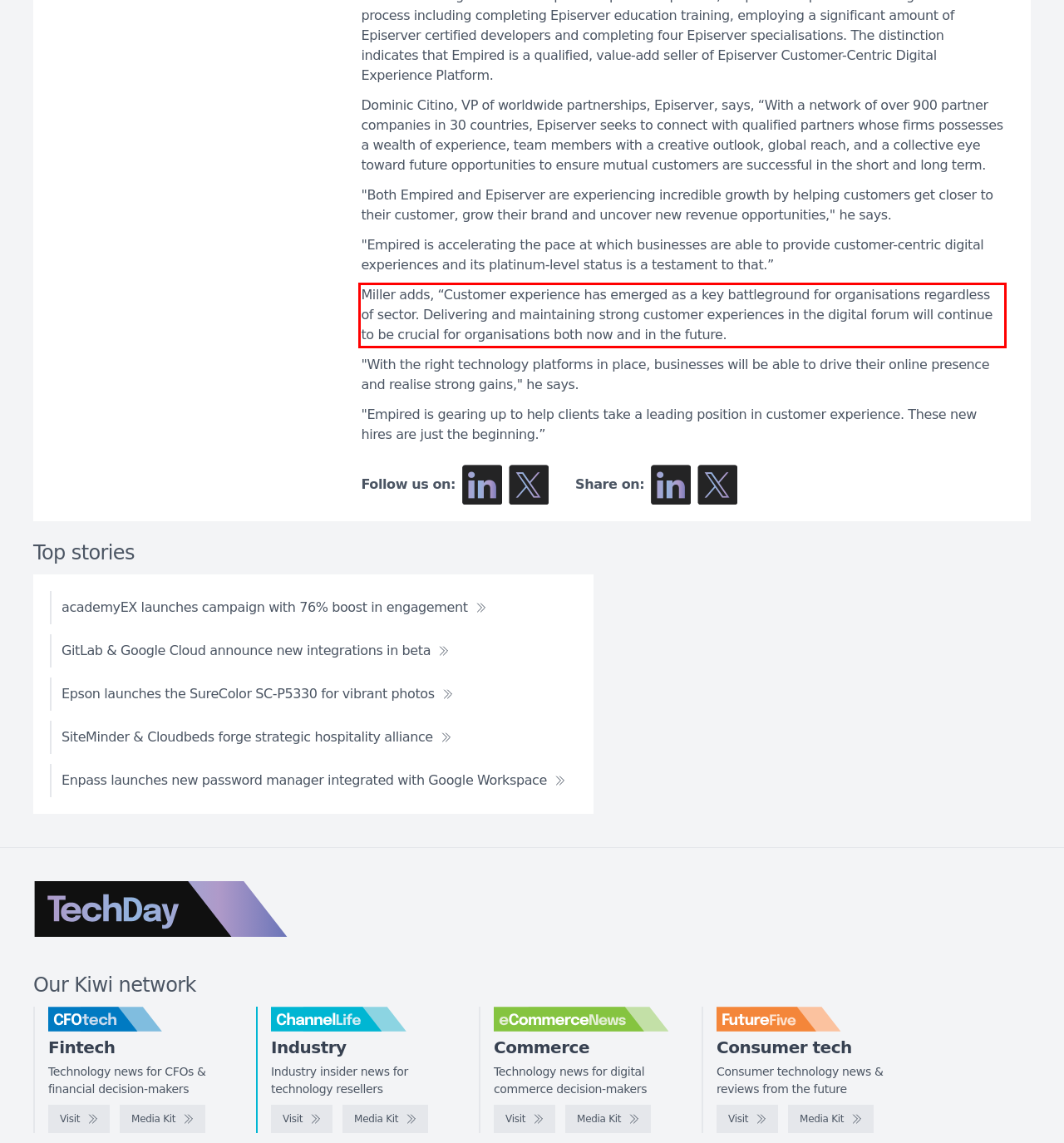Given a webpage screenshot with a red bounding box, perform OCR to read and deliver the text enclosed by the red bounding box.

Miller adds, “Customer experience has emerged as a key battleground for organisations regardless of sector. Delivering and maintaining strong customer experiences in the digital forum will continue to be crucial for organisations both now and in the future.